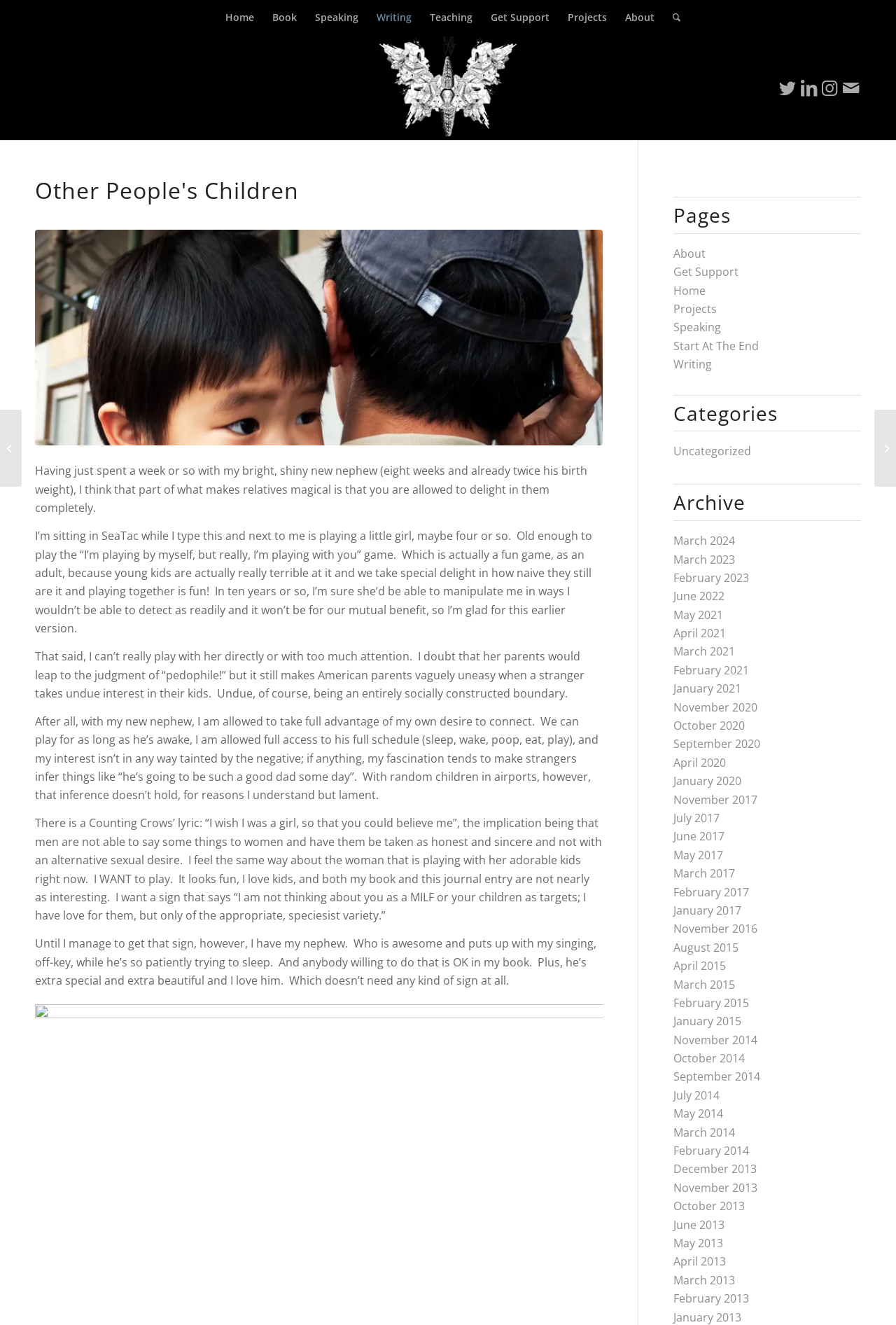Answer the following inquiry with a single word or phrase:
What is the topic of the blog post?

Children